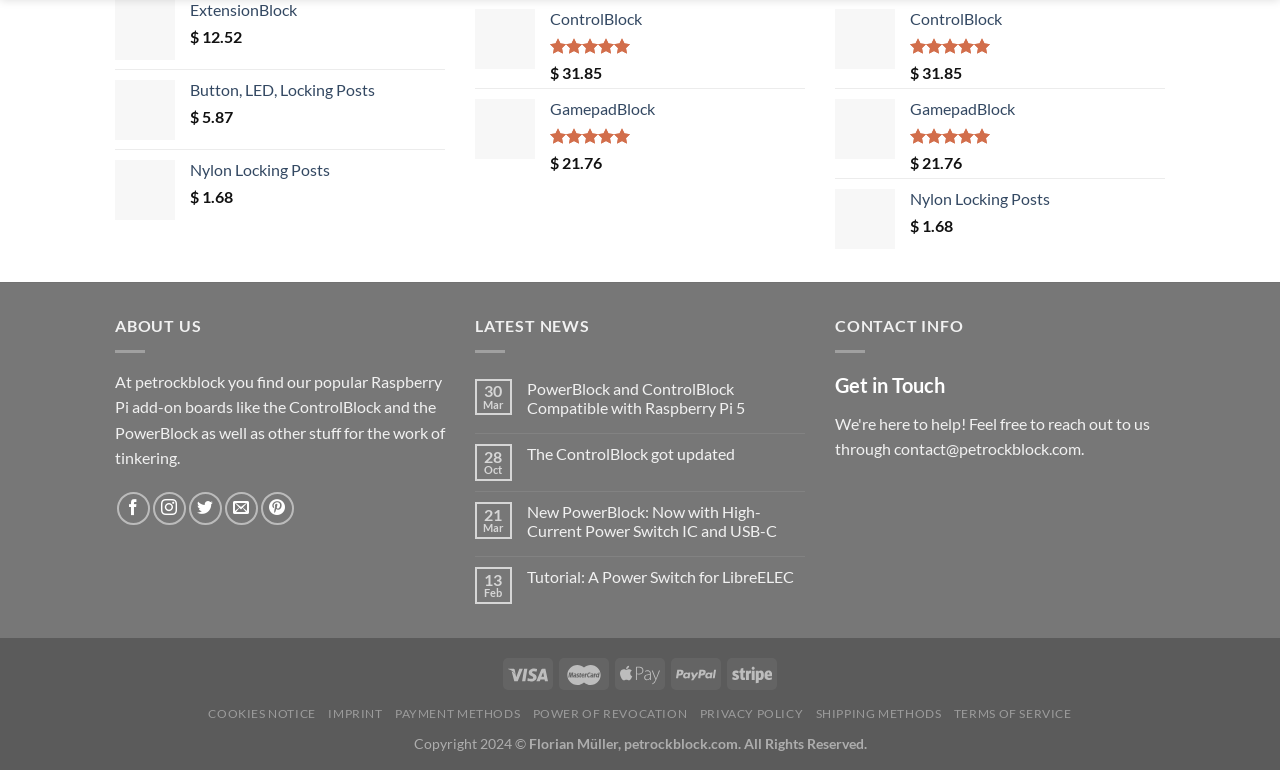Provide the bounding box coordinates for the UI element described in this sentence: "Button, LED, Locking Posts". The coordinates should be four float values between 0 and 1, i.e., [left, top, right, bottom].

[0.148, 0.104, 0.348, 0.131]